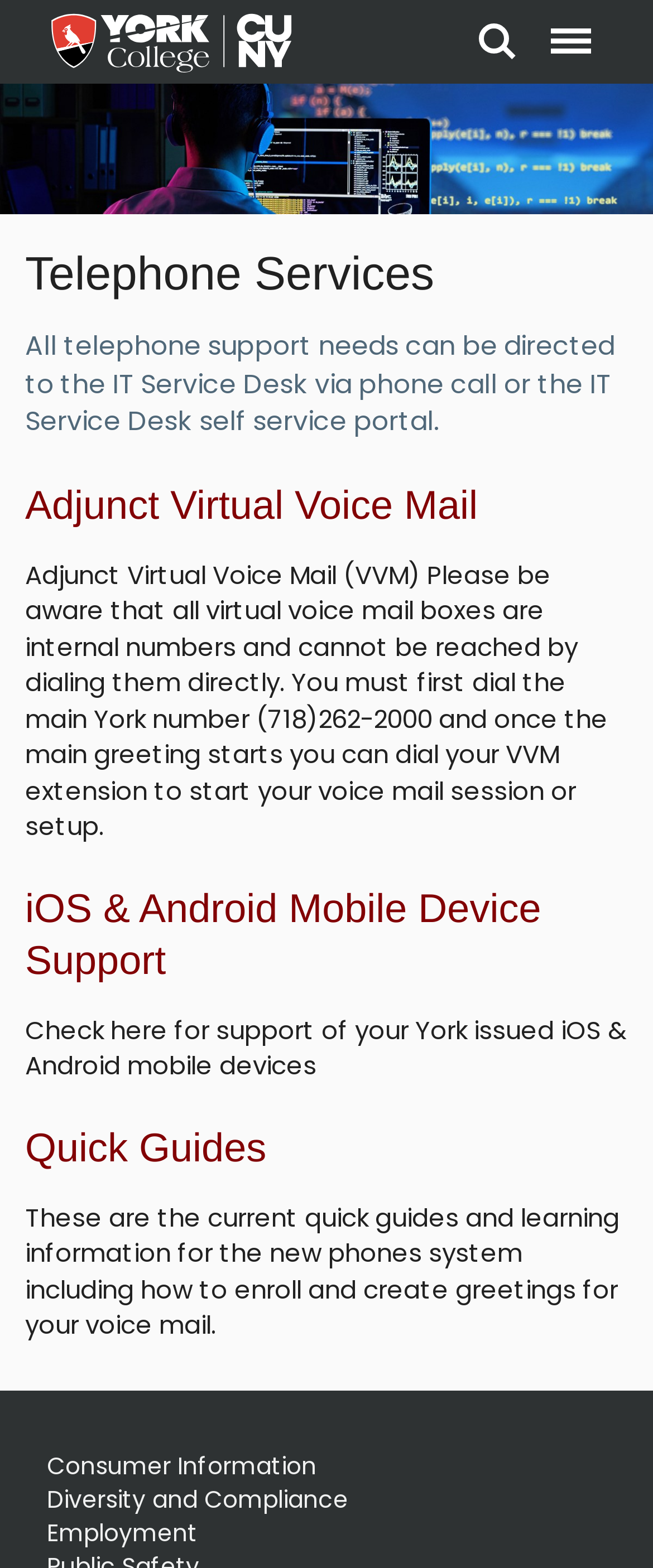Identify the bounding box coordinates for the element that needs to be clicked to fulfill this instruction: "check Consumer Information". Provide the coordinates in the format of four float numbers between 0 and 1: [left, top, right, bottom].

[0.072, 0.924, 0.485, 0.945]